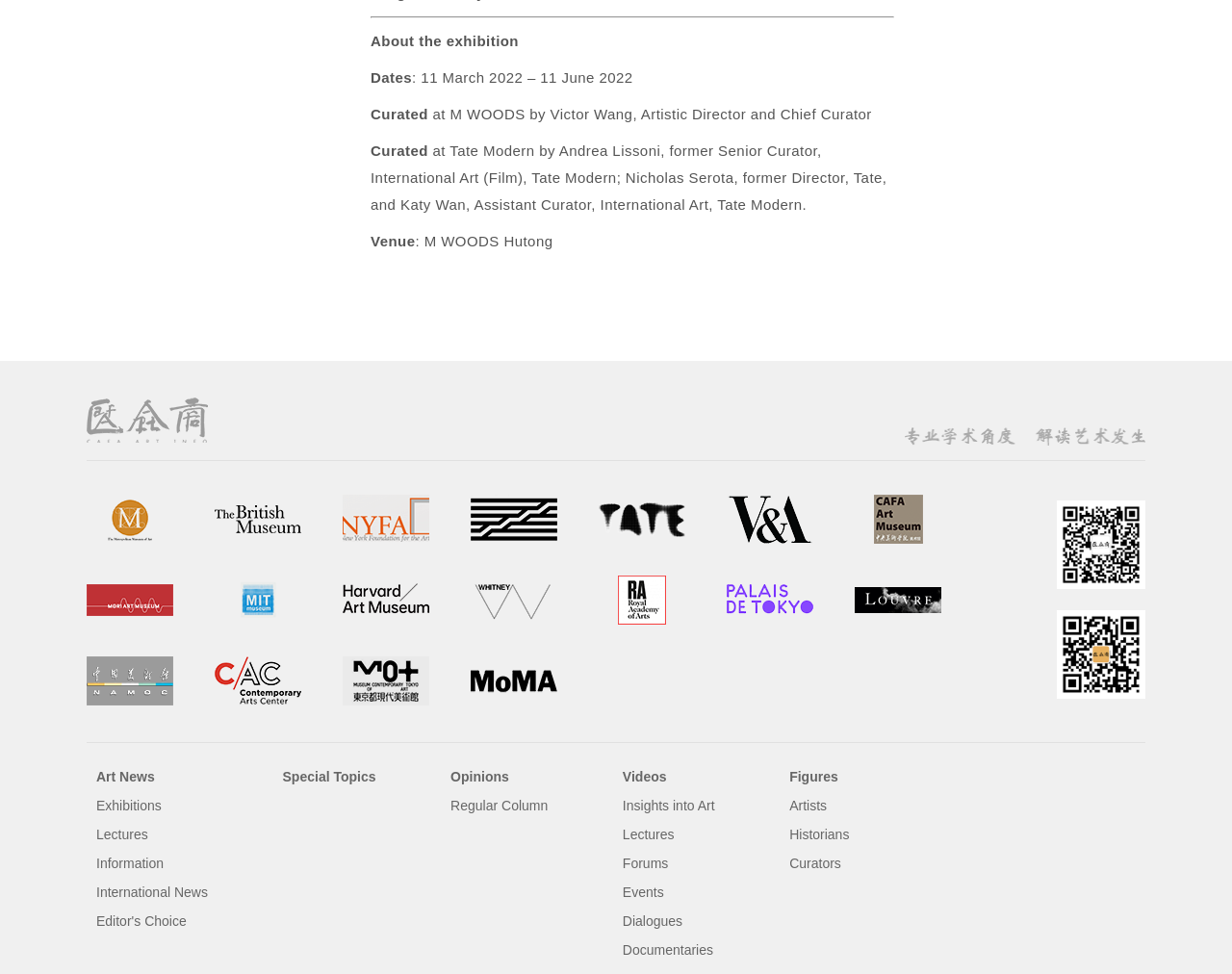How many links are there to other museums and art organizations?
From the details in the image, provide a complete and detailed answer to the question.

There are 15 links to other museums and art organizations, including Metropolitan Museum of Art, the British Museum, New York Foundation of the Arts, and others.